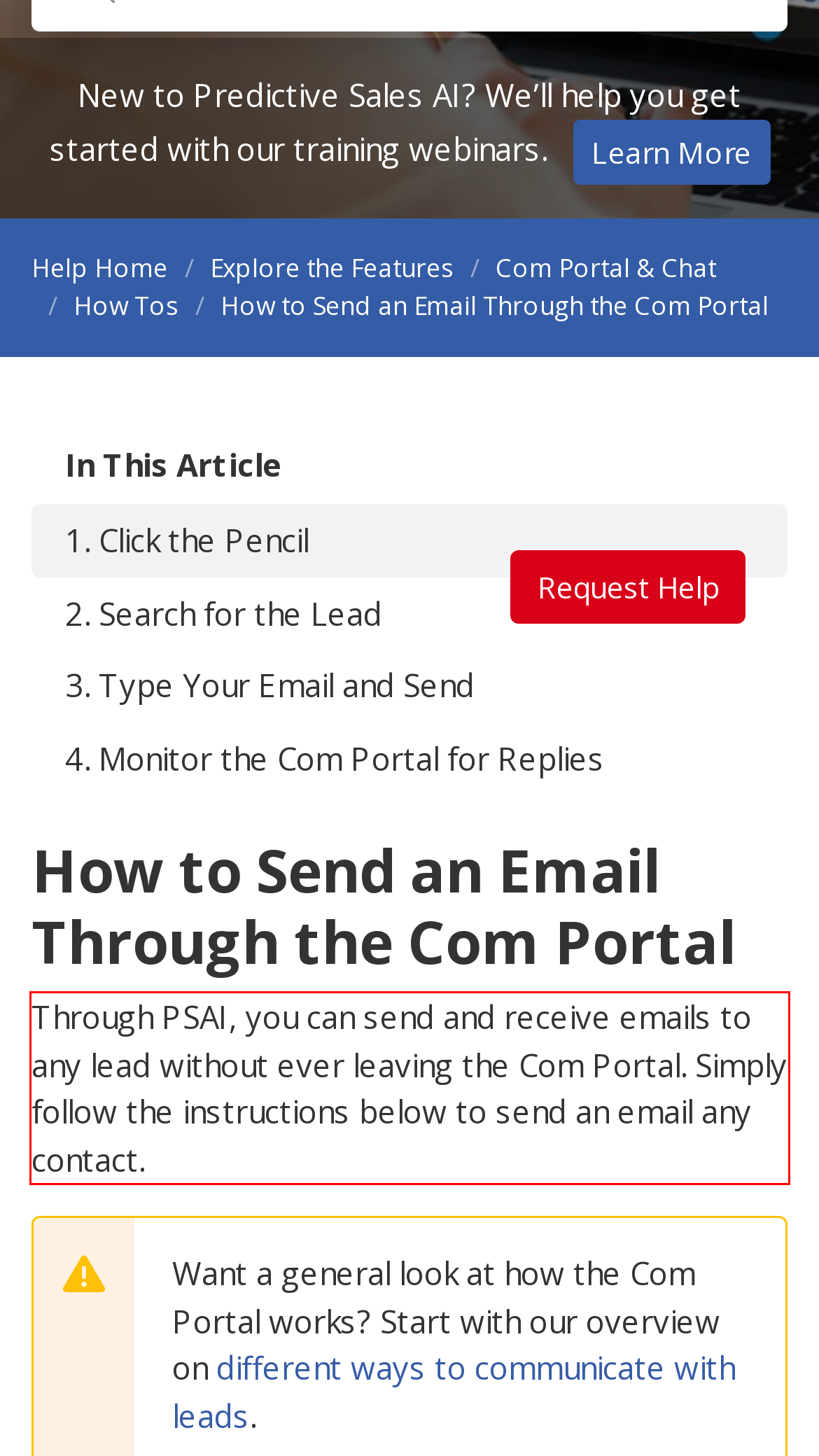View the screenshot of the webpage and identify the UI element surrounded by a red bounding box. Extract the text contained within this red bounding box.

Through PSAI, you can send and receive emails to any lead without ever leaving the Com Portal. Simply follow the instructions below to send an email any contact.